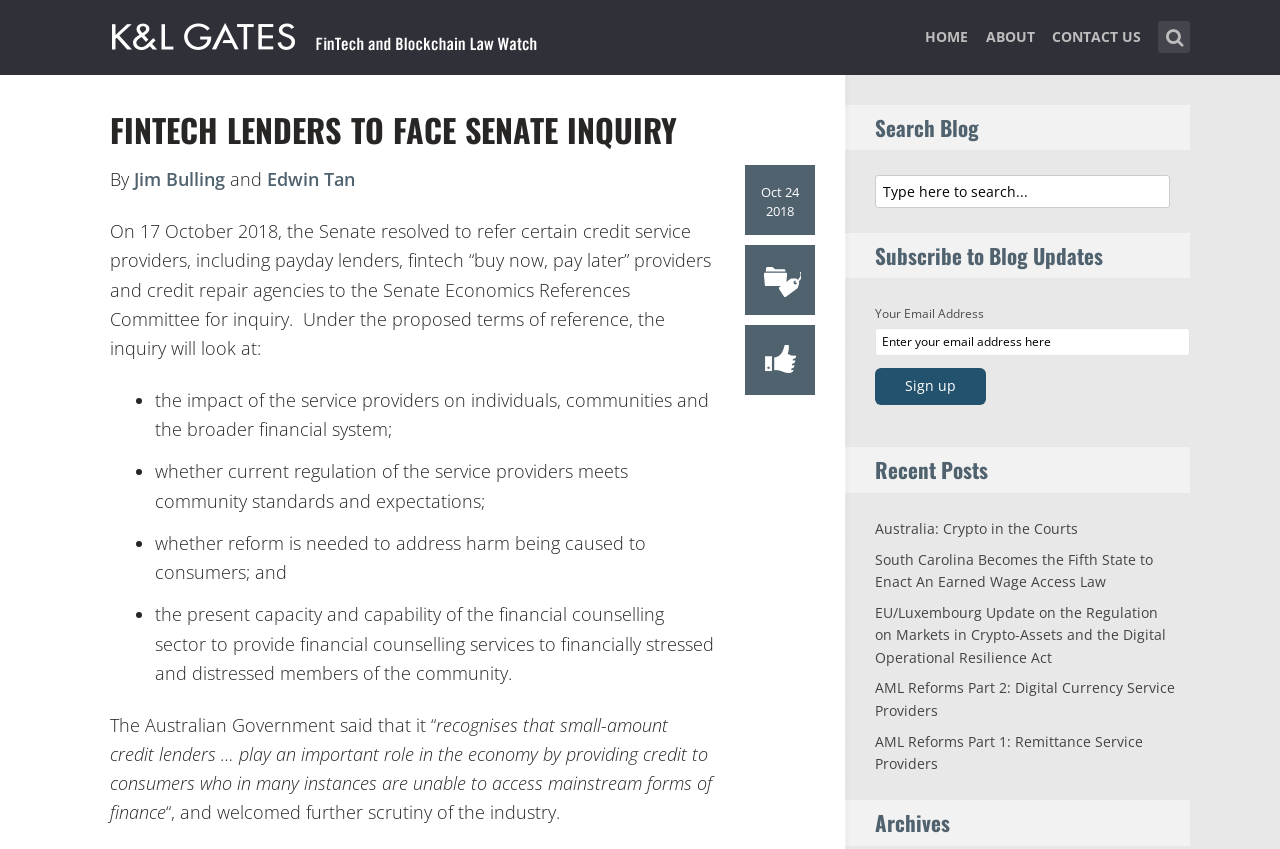Highlight the bounding box coordinates of the element that should be clicked to carry out the following instruction: "Read the article by Jim Bulling and Edwin Tan". The coordinates must be given as four float numbers ranging from 0 to 1, i.e., [left, top, right, bottom].

[0.105, 0.197, 0.277, 0.225]